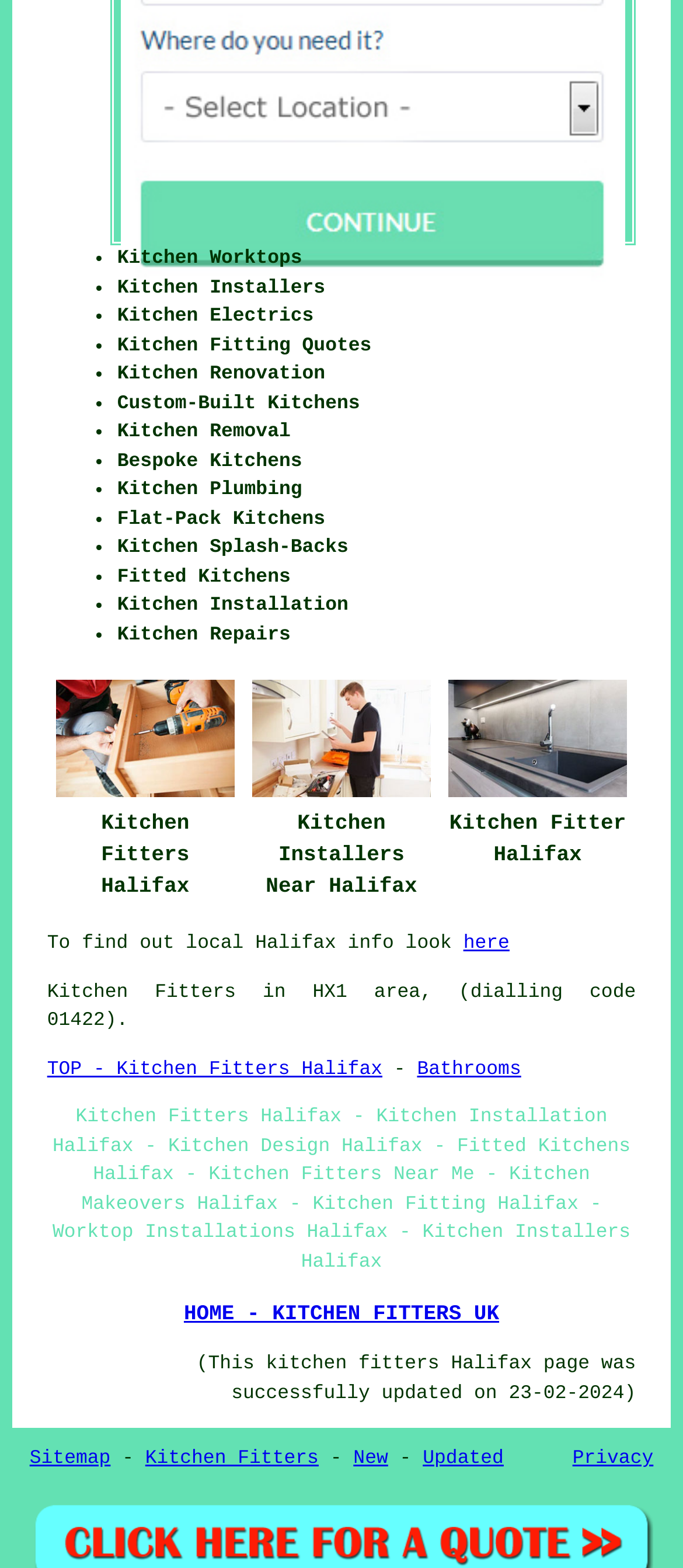What is the date of the last update of this webpage?
Use the information from the image to give a detailed answer to the question.

I found the text '(This kitchen fitters Halifax page was successfully updated on 23-02-2024)' at the bottom of the webpage, which indicates the date of the last update.